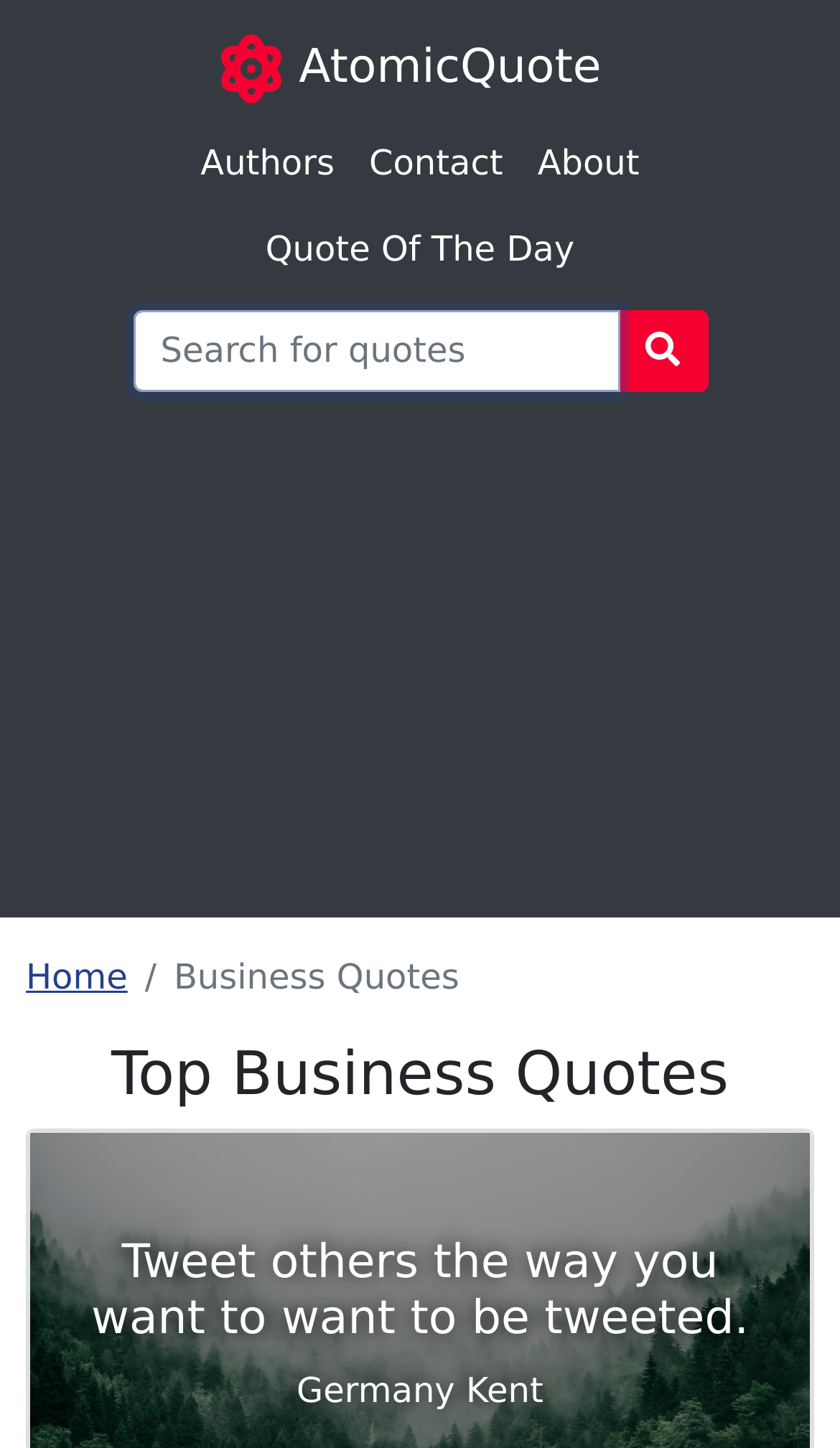Give a one-word or short-phrase answer to the following question: 
What is the icon on the button next to the textbox?

magnifying glass